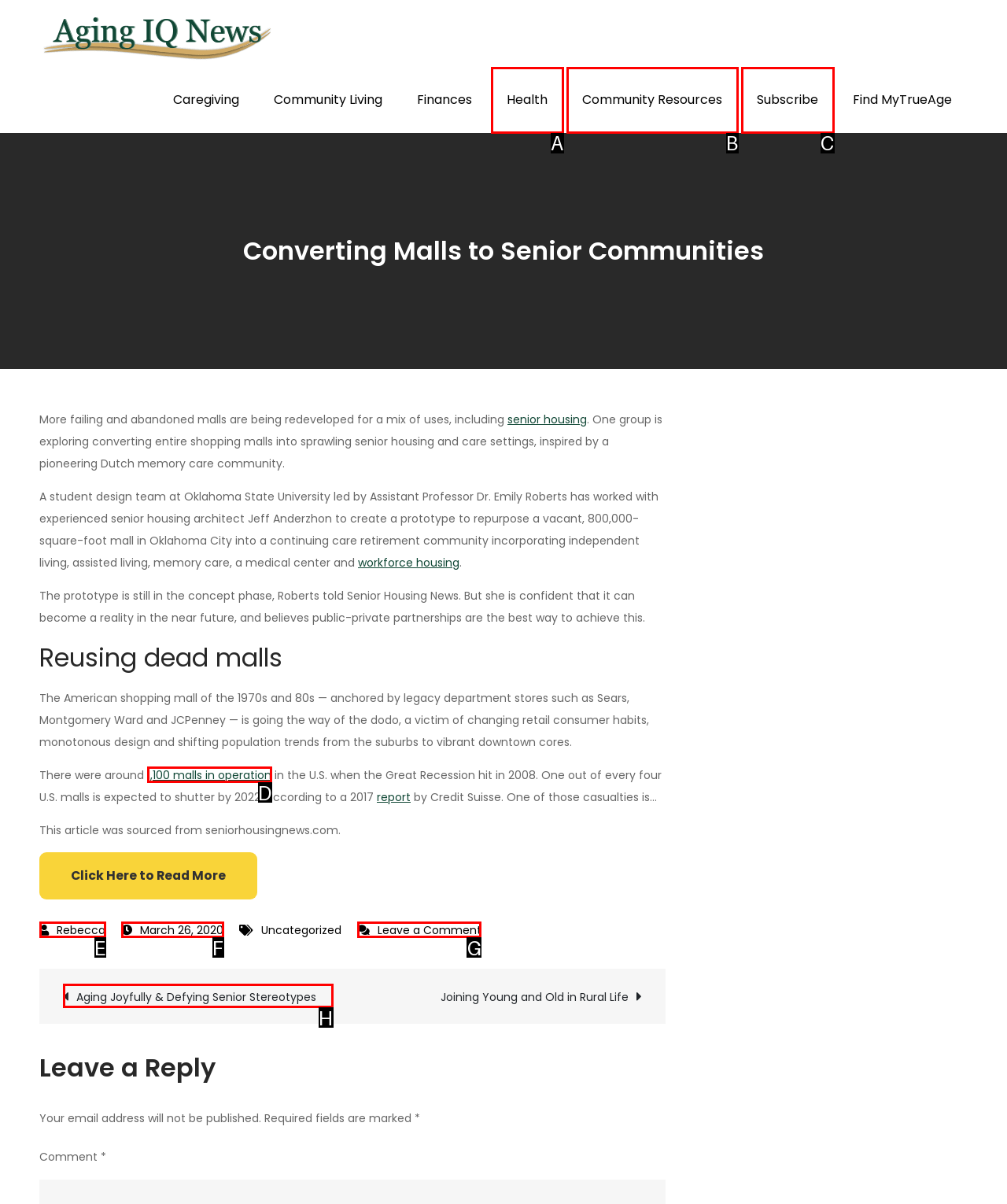Among the marked elements in the screenshot, which letter corresponds to the UI element needed for the task: Explore archives from June 2024?

None